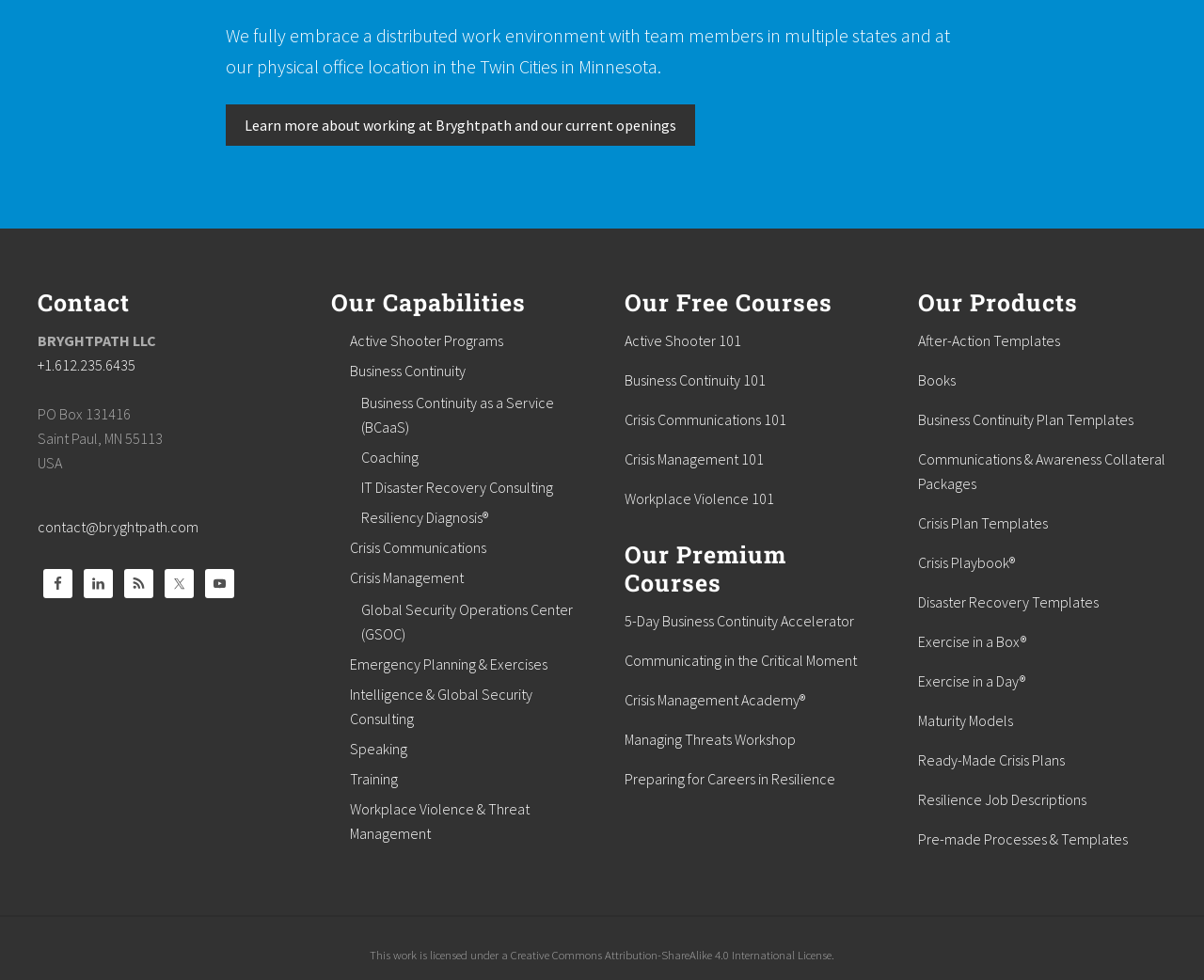How many products are there?
Using the visual information, respond with a single word or phrase.

14